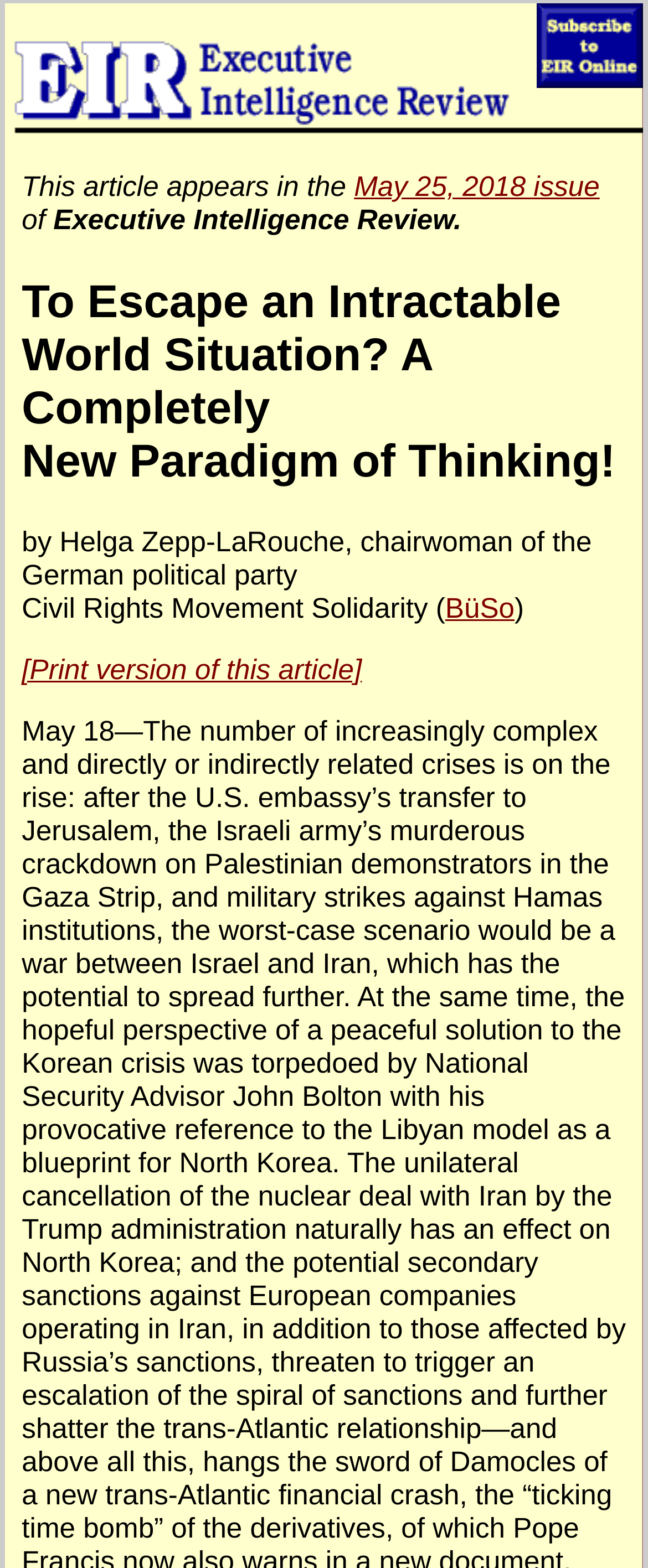What is the name of the German political party?
Give a one-word or short phrase answer based on the image.

BüSo